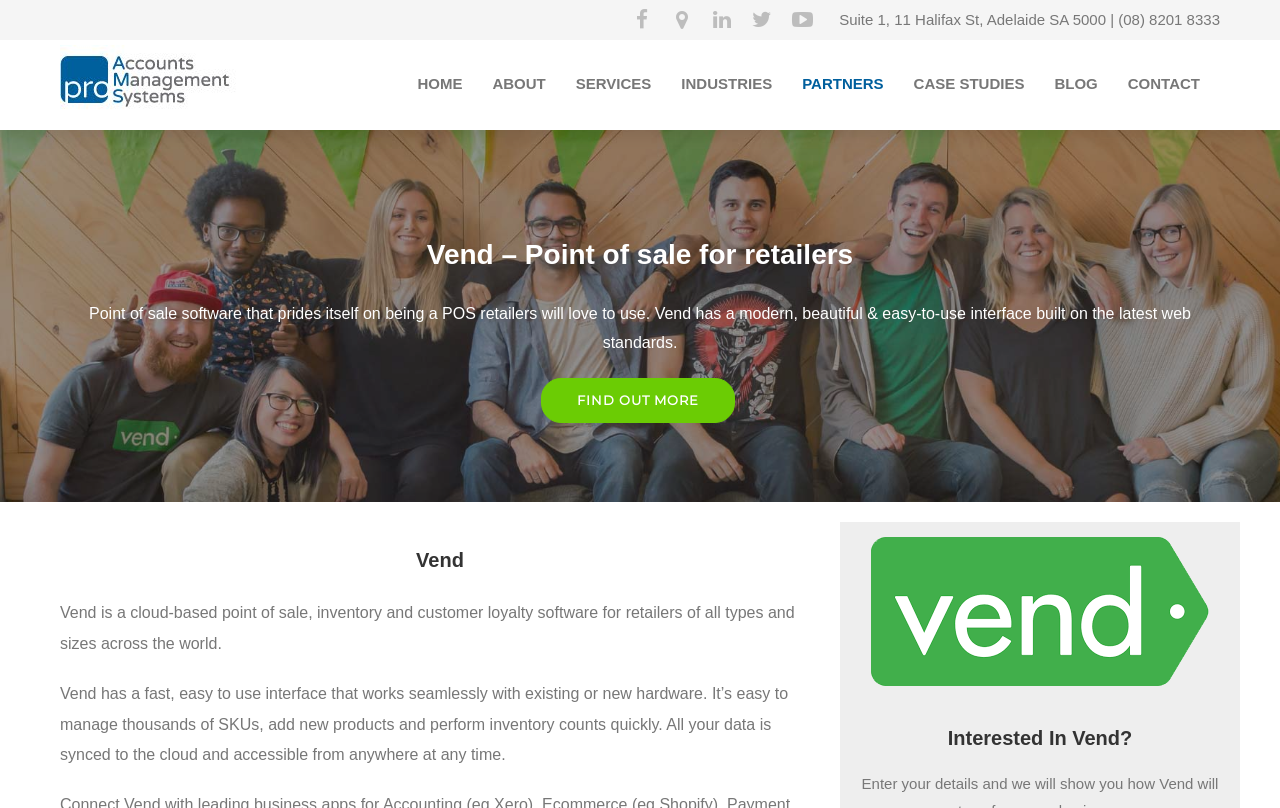Please find the bounding box coordinates for the clickable element needed to perform this instruction: "Contact Vend".

[0.869, 0.093, 0.949, 0.114]